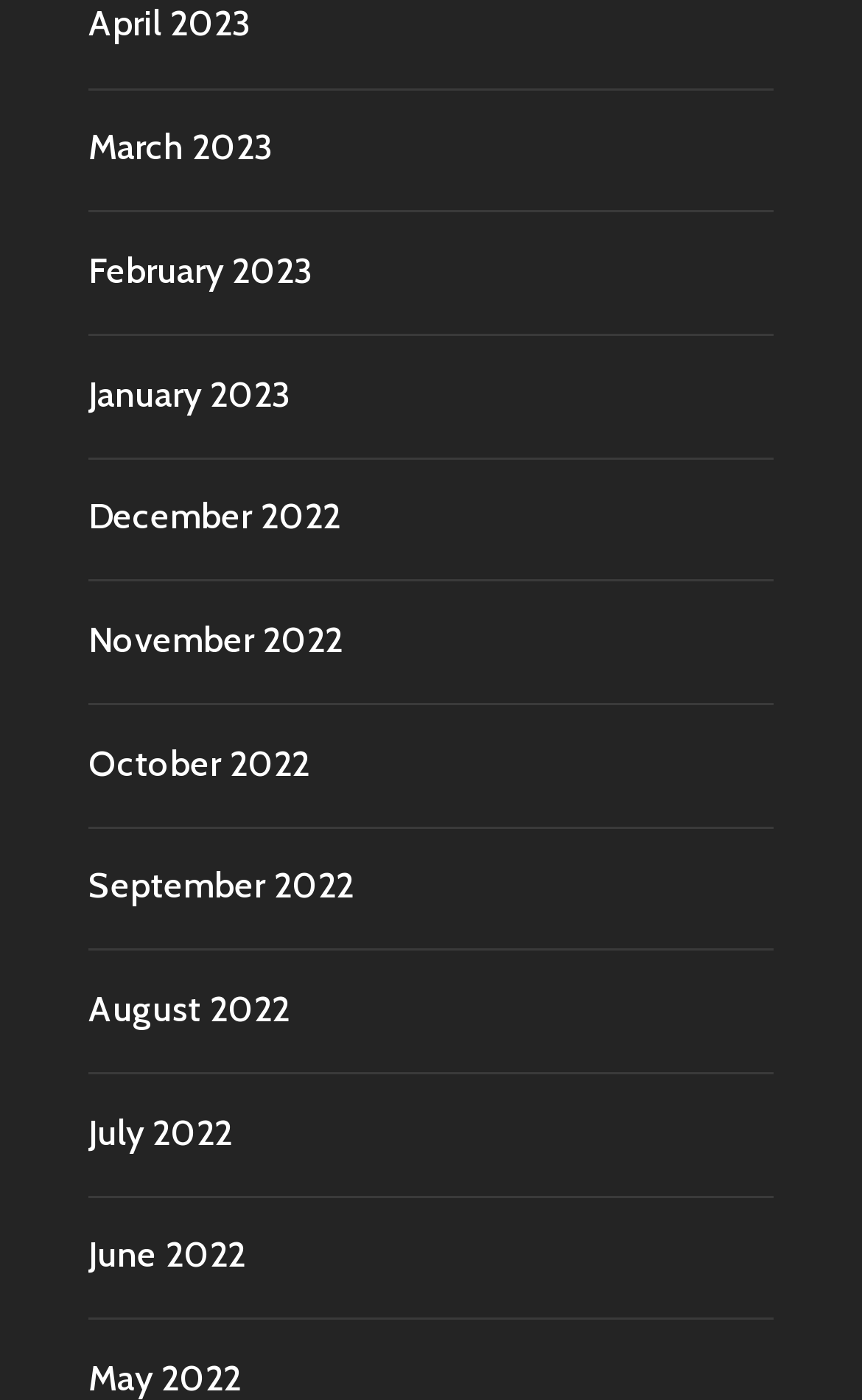Find the bounding box coordinates of the element I should click to carry out the following instruction: "View December 2022".

[0.103, 0.354, 0.395, 0.384]